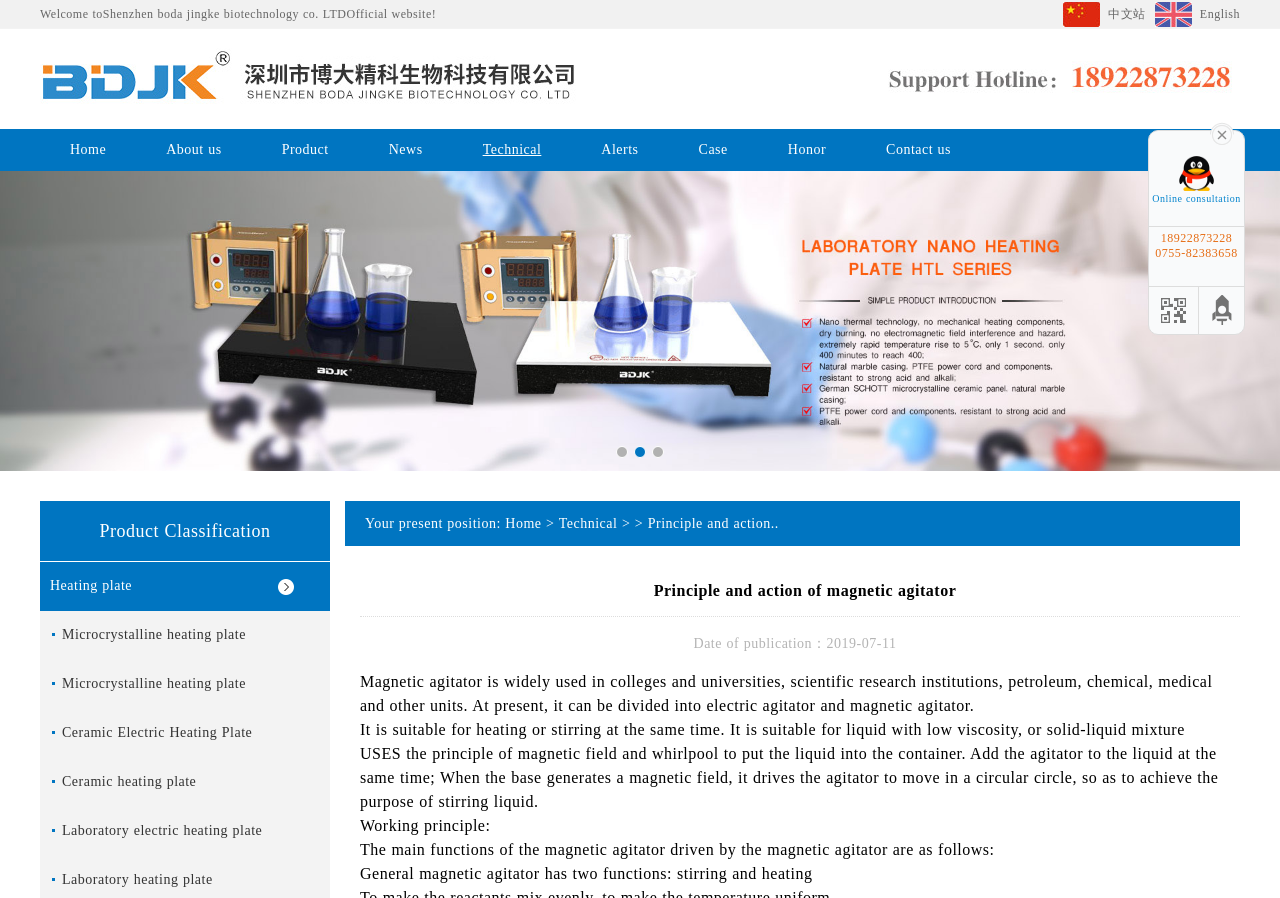What is the company name of the website?
Refer to the image and offer an in-depth and detailed answer to the question.

I found the company name by looking at the top-left corner of the webpage, where it is written in a prominent font. The company name is also repeated in other parts of the webpage, such as in the navigation menu and in the footer section.